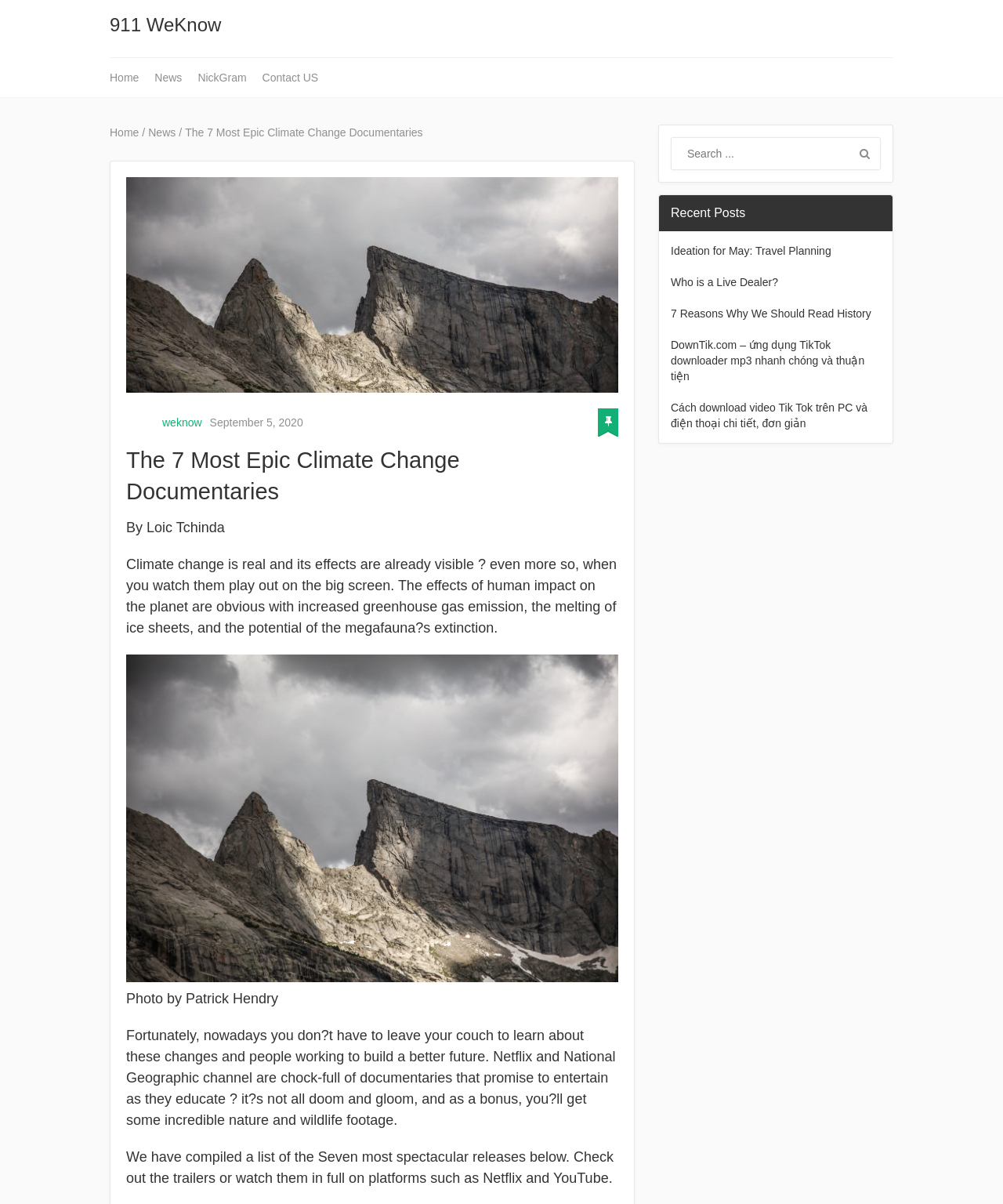What is the purpose of the search box?
Provide a short answer using one word or a brief phrase based on the image.

To search the website